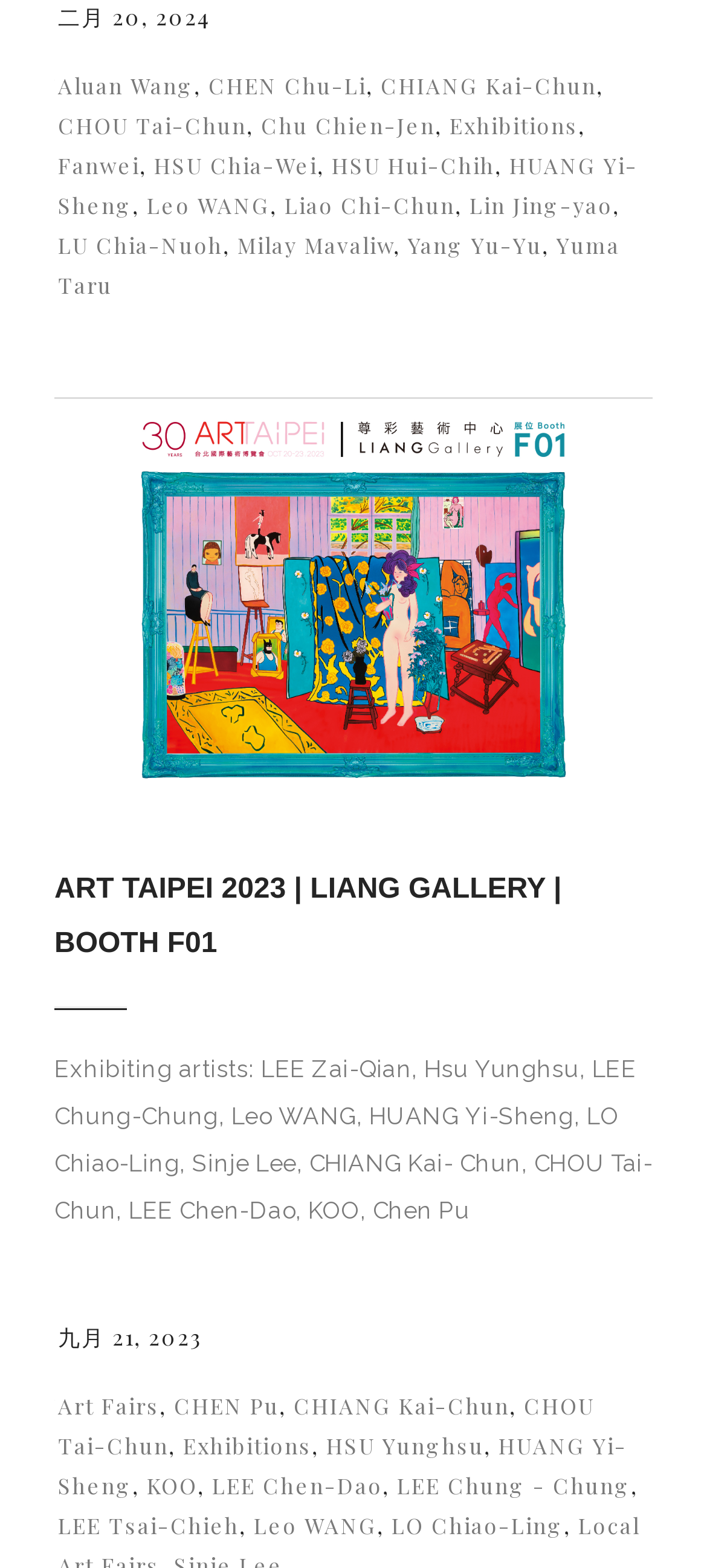Locate the bounding box coordinates of the area where you should click to accomplish the instruction: "Go to the Art Fairs page".

[0.082, 0.887, 0.226, 0.905]